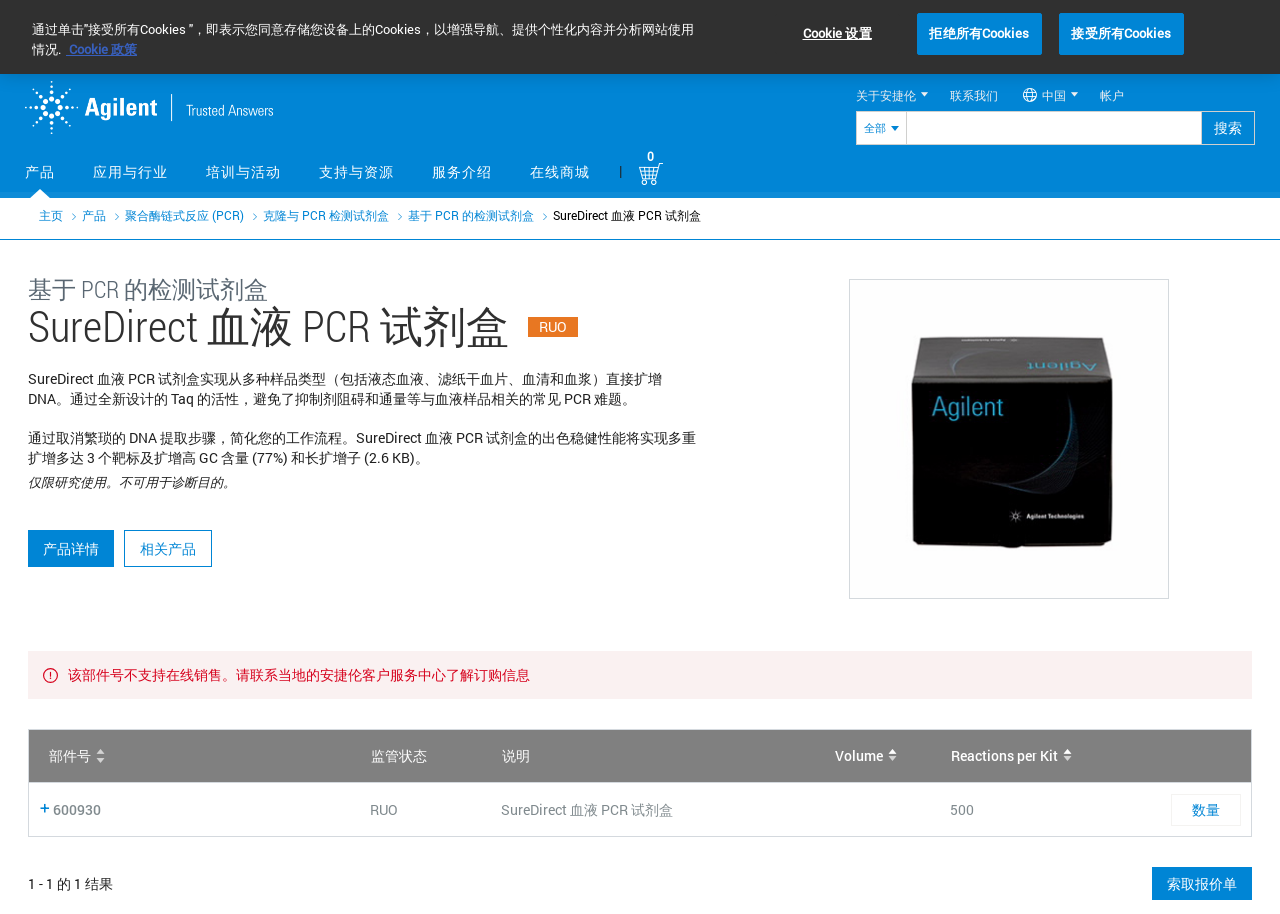What is the benefit of using the SureDirect 血液 PCR 试剂盒?
Provide an in-depth and detailed answer to the question.

I found the answer by reading the description of the product, which says it '取消繁琐的 DNA 提取步骤，简化您的工作流程'. This means that using the product simplifies the workflow by eliminating the need for DNA extraction steps.